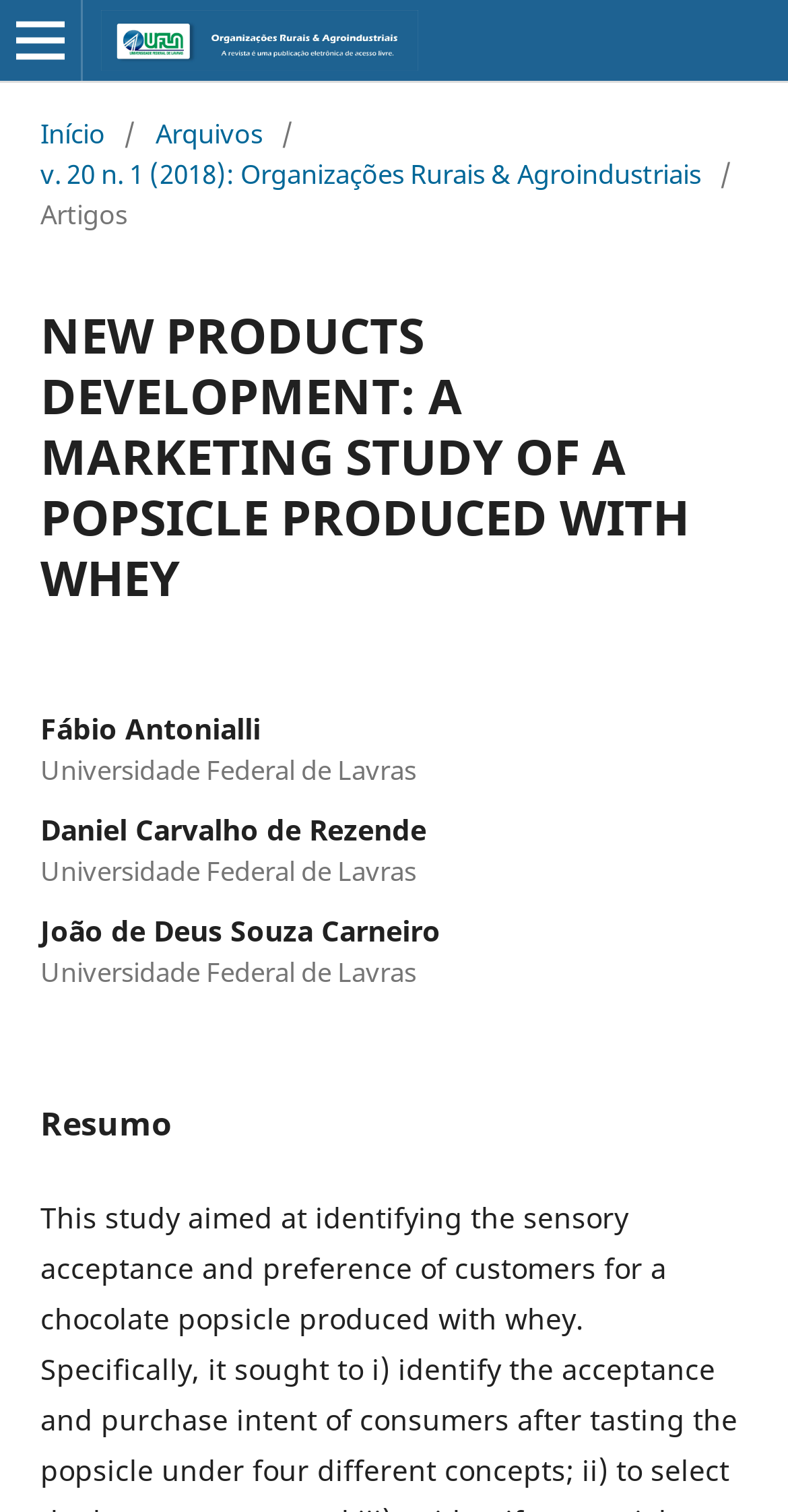What is the title of the article section?
Please use the image to provide a one-word or short phrase answer.

Resumo